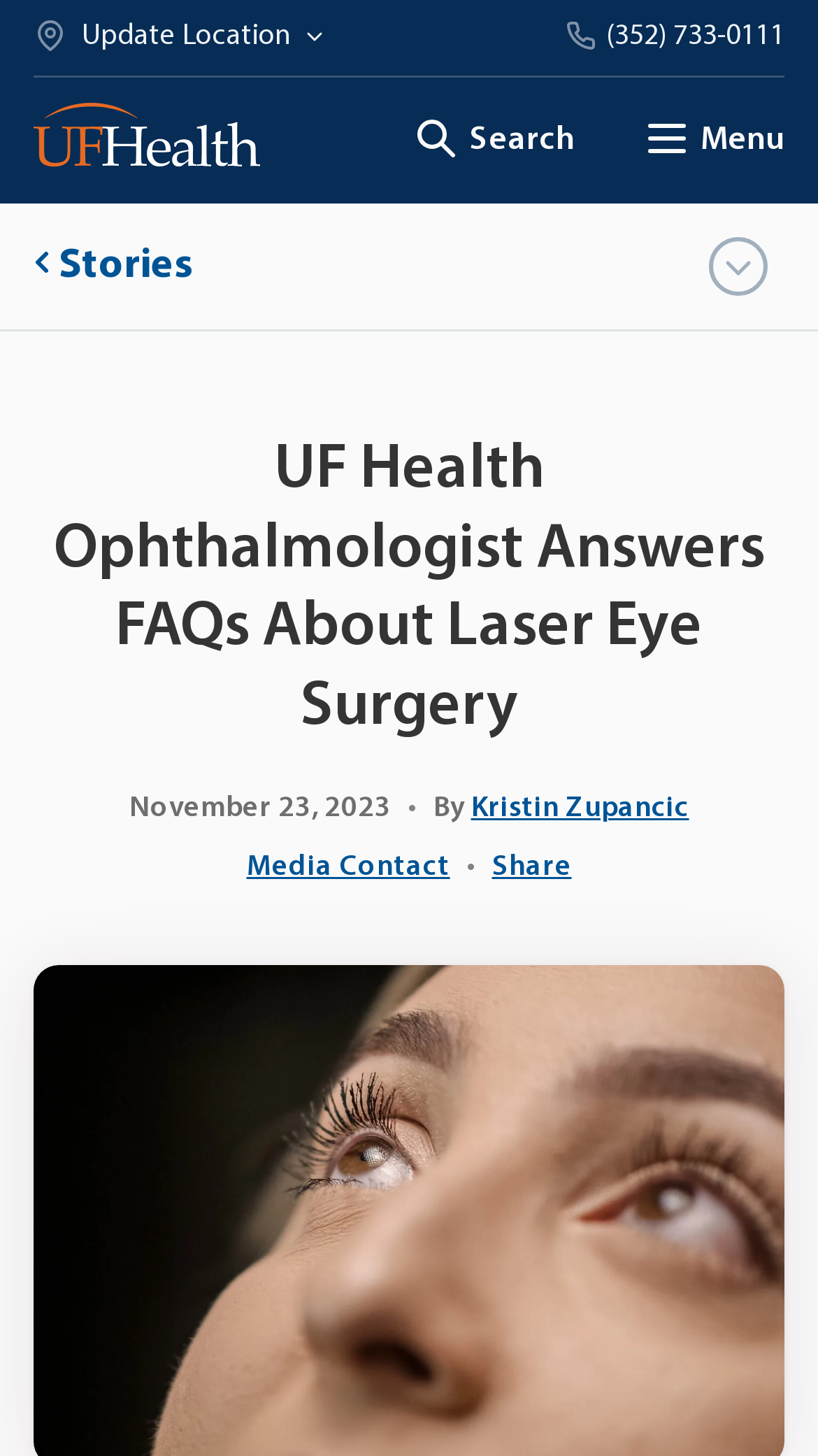What is the date of the latest article?
Please provide a detailed and comprehensive answer to the question.

I found the date by looking at the section below the main heading, where there is a static text 'November 23, 2023', which is likely the date of the latest article.